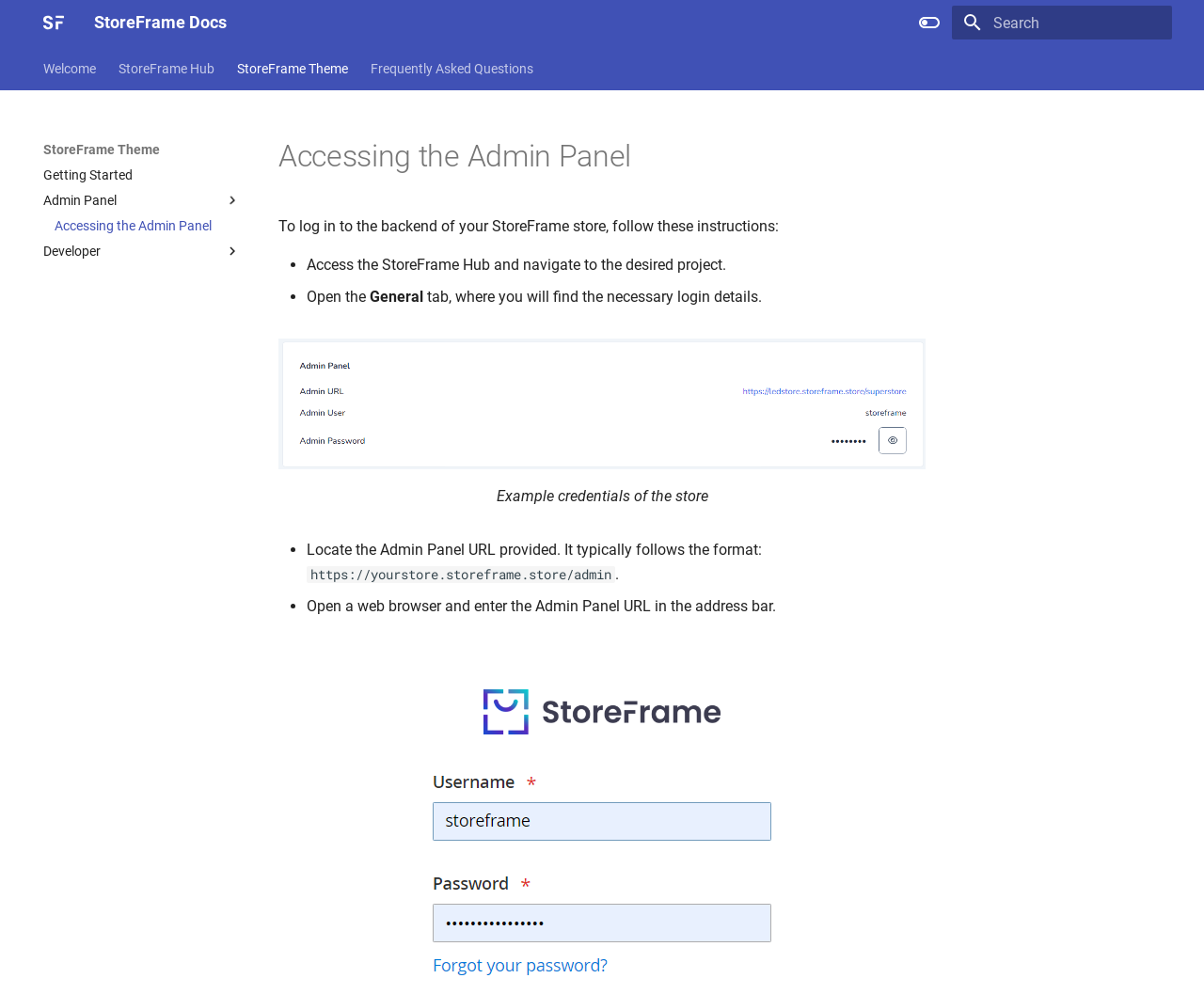Locate the bounding box coordinates of the clickable part needed for the task: "Click on Home".

None